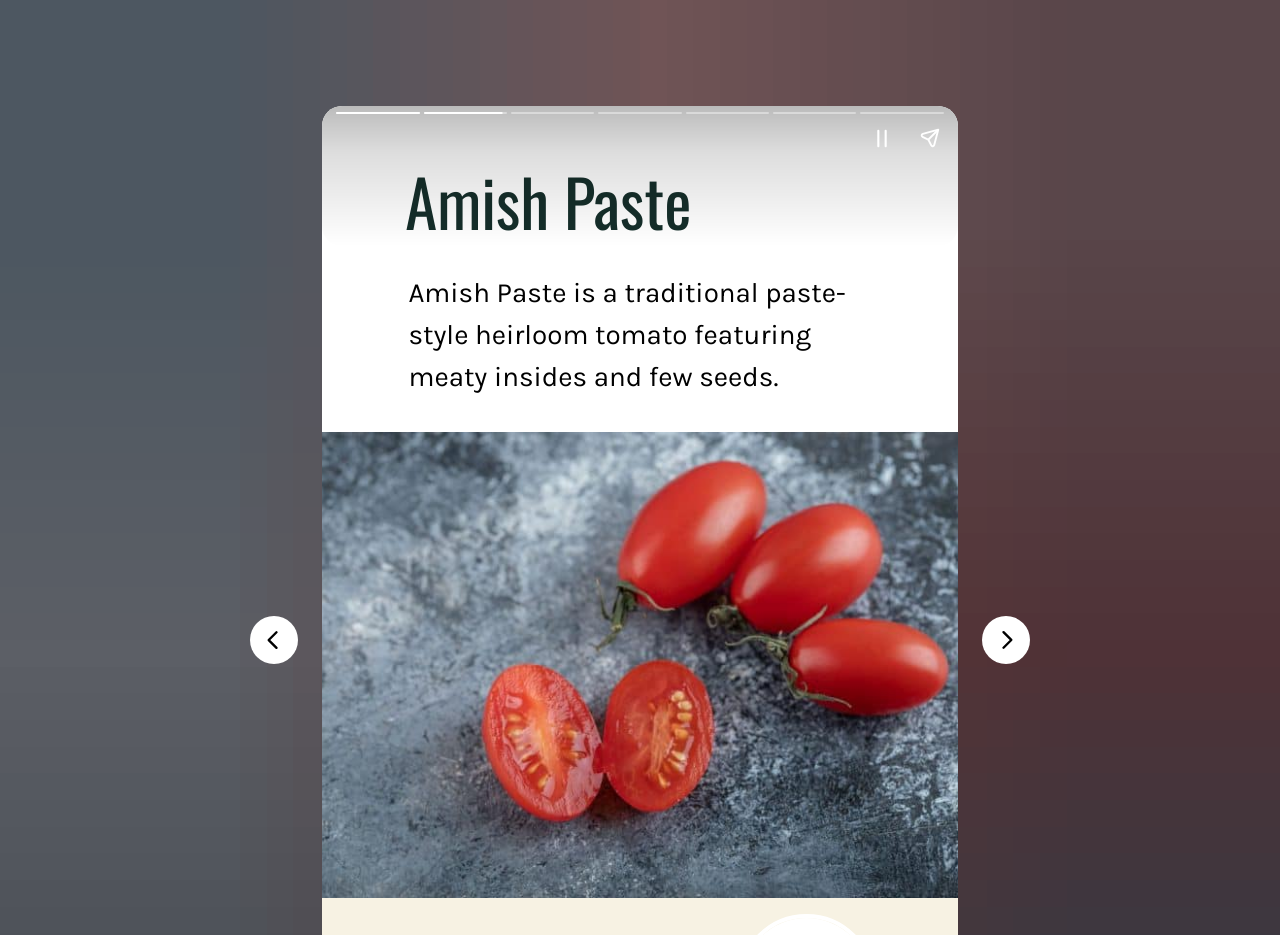Could you please study the image and provide a detailed answer to the question:
How many buttons are there in the complementary section?

In the complementary section, there are two buttons: 'Pause story' and 'Share story'.